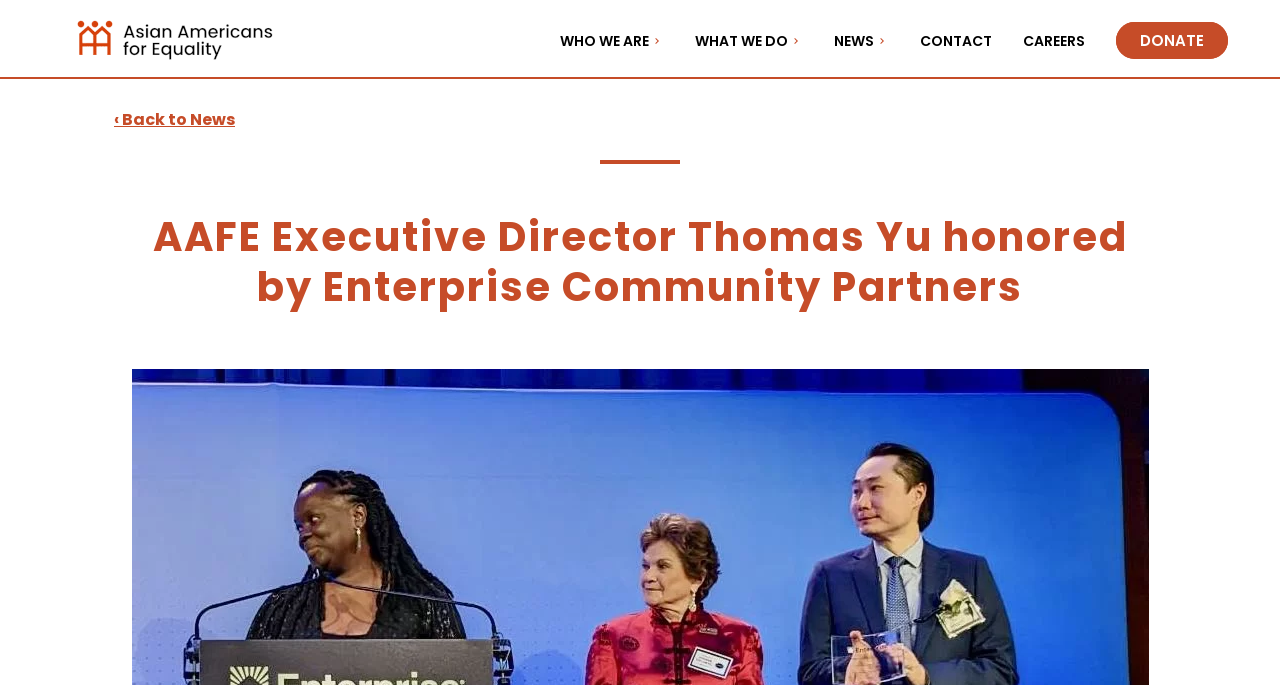Identify the bounding box of the HTML element described as: "‹ Back to News".

[0.089, 0.139, 0.184, 0.212]